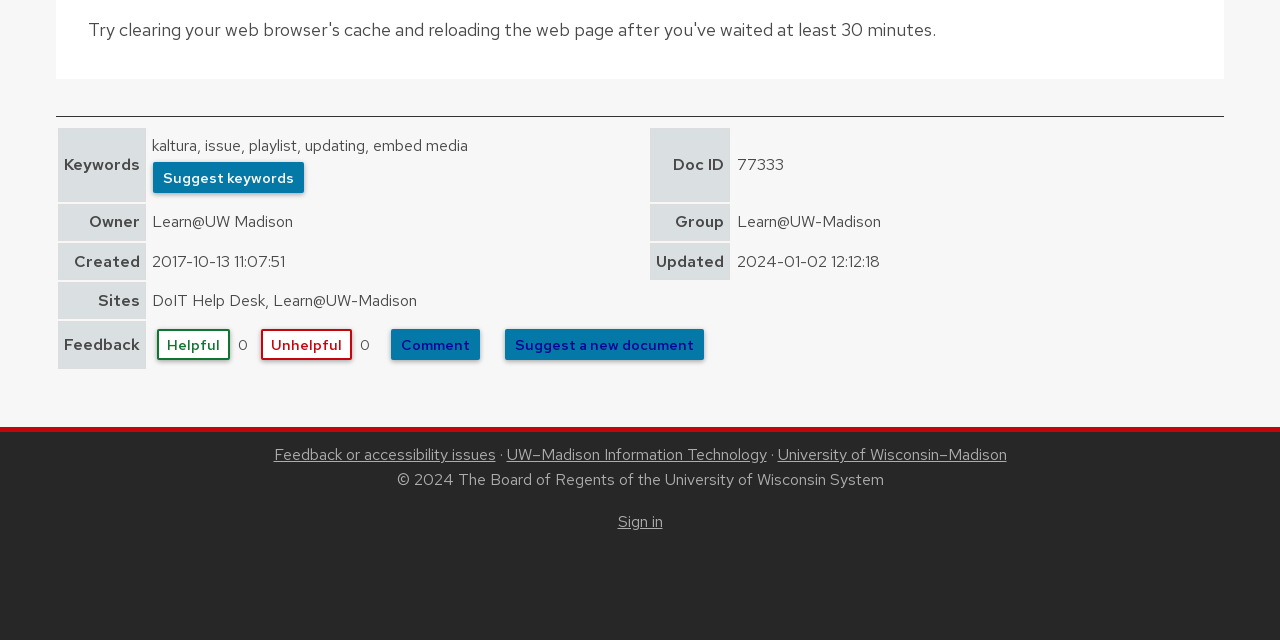Predict the bounding box of the UI element based on the description: "Comment". The coordinates should be four float numbers between 0 and 1, formatted as [left, top, right, bottom].

[0.306, 0.514, 0.375, 0.563]